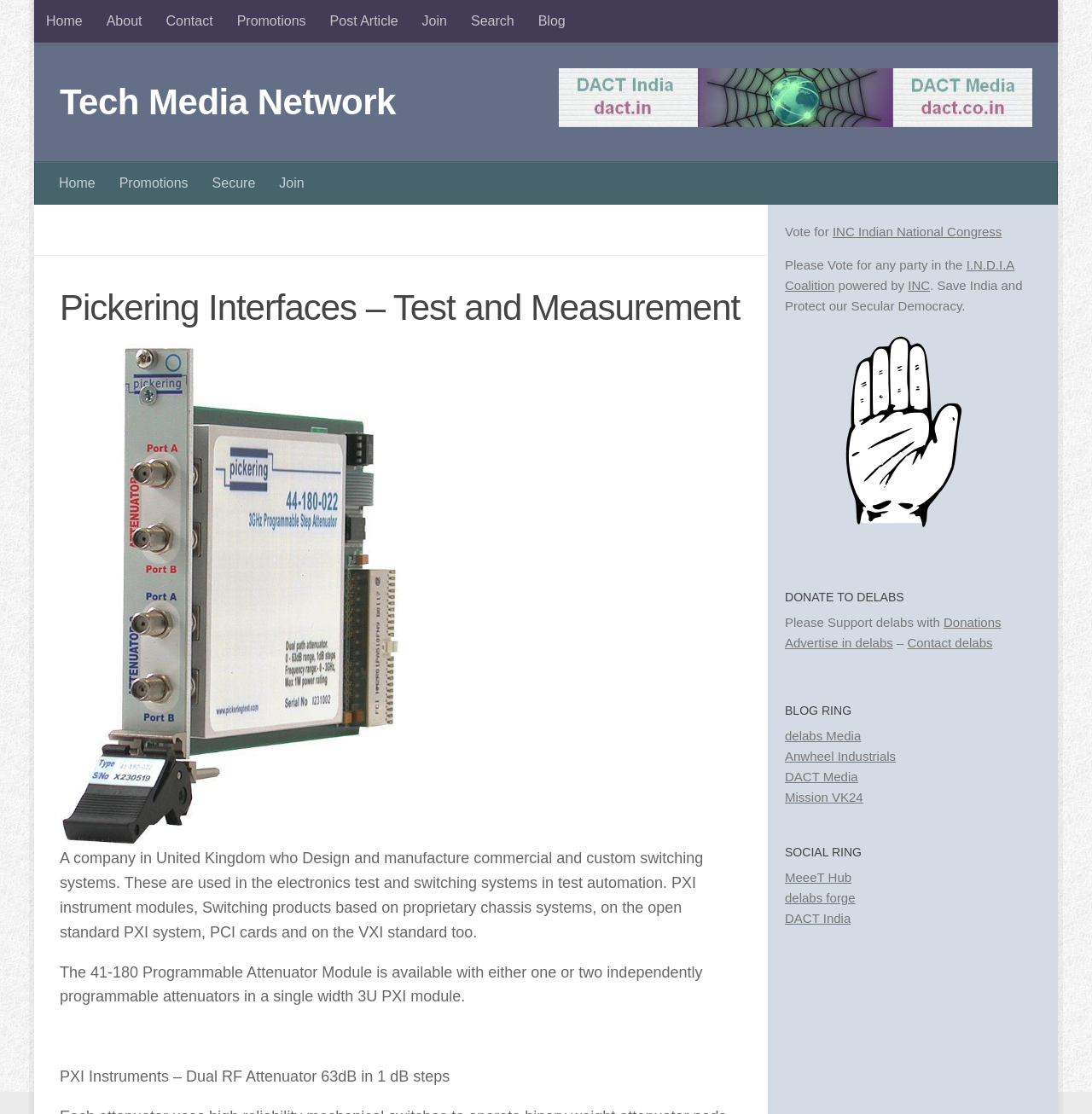Please study the image and answer the question comprehensively:
What is the company's location?

Based on the webpage content, specifically the StaticText element with the description 'A company in United Kingdom who Design and manufacture commercial and custom switching systems.', we can infer that the company, Pickering Interfaces, is located in the United Kingdom.